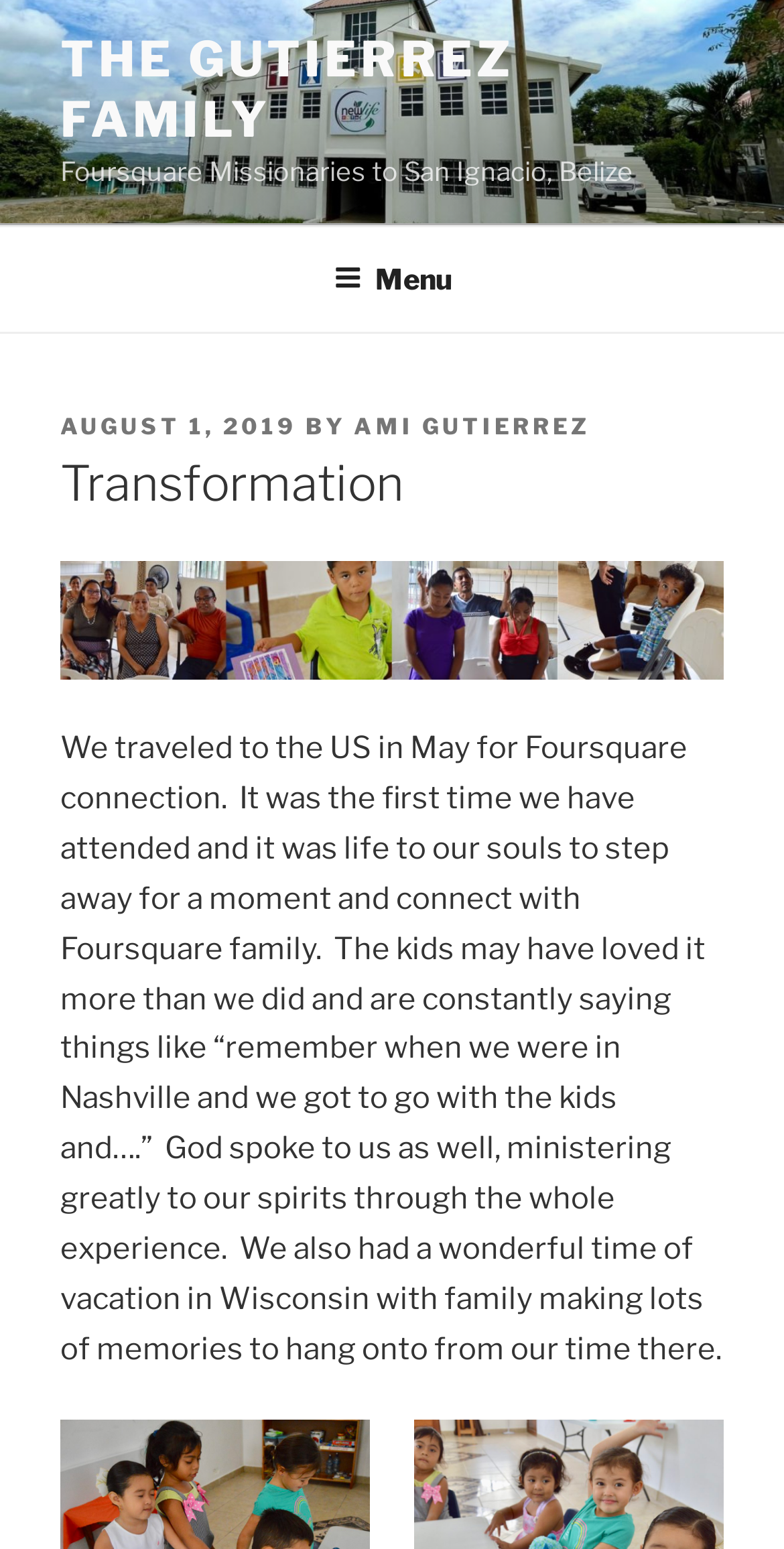Please reply with a single word or brief phrase to the question: 
What did the kids enjoy in Nashville?

going with the kids